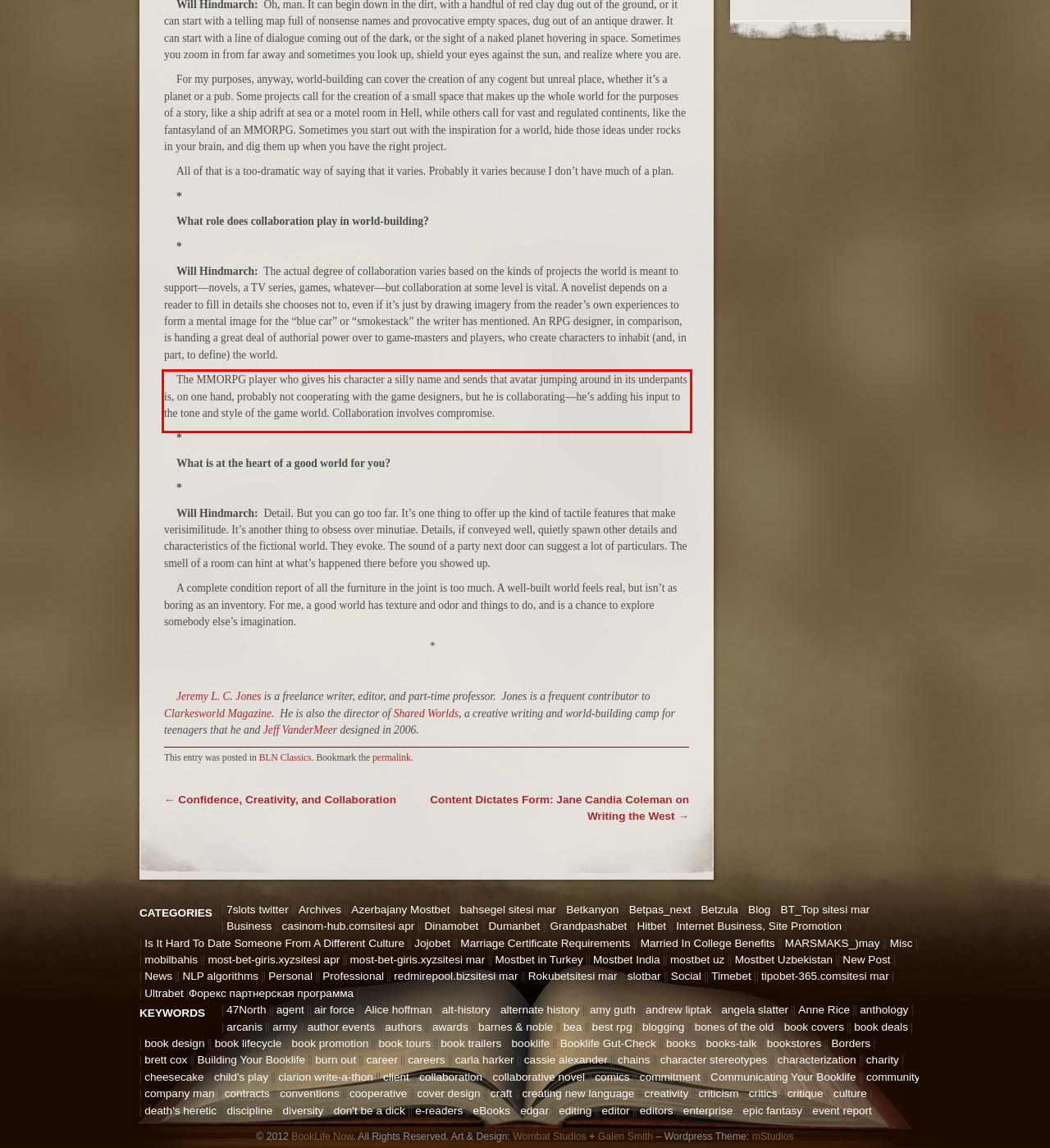Perform OCR on the text inside the red-bordered box in the provided screenshot and output the content.

The MMORPG player who gives his character a silly name and sends that avatar jumping around in its underpants is, on one hand, probably not cooperating with the game designers, but he is collaborating—he’s adding his input to the tone and style of the game world. Collaboration involves compromise.